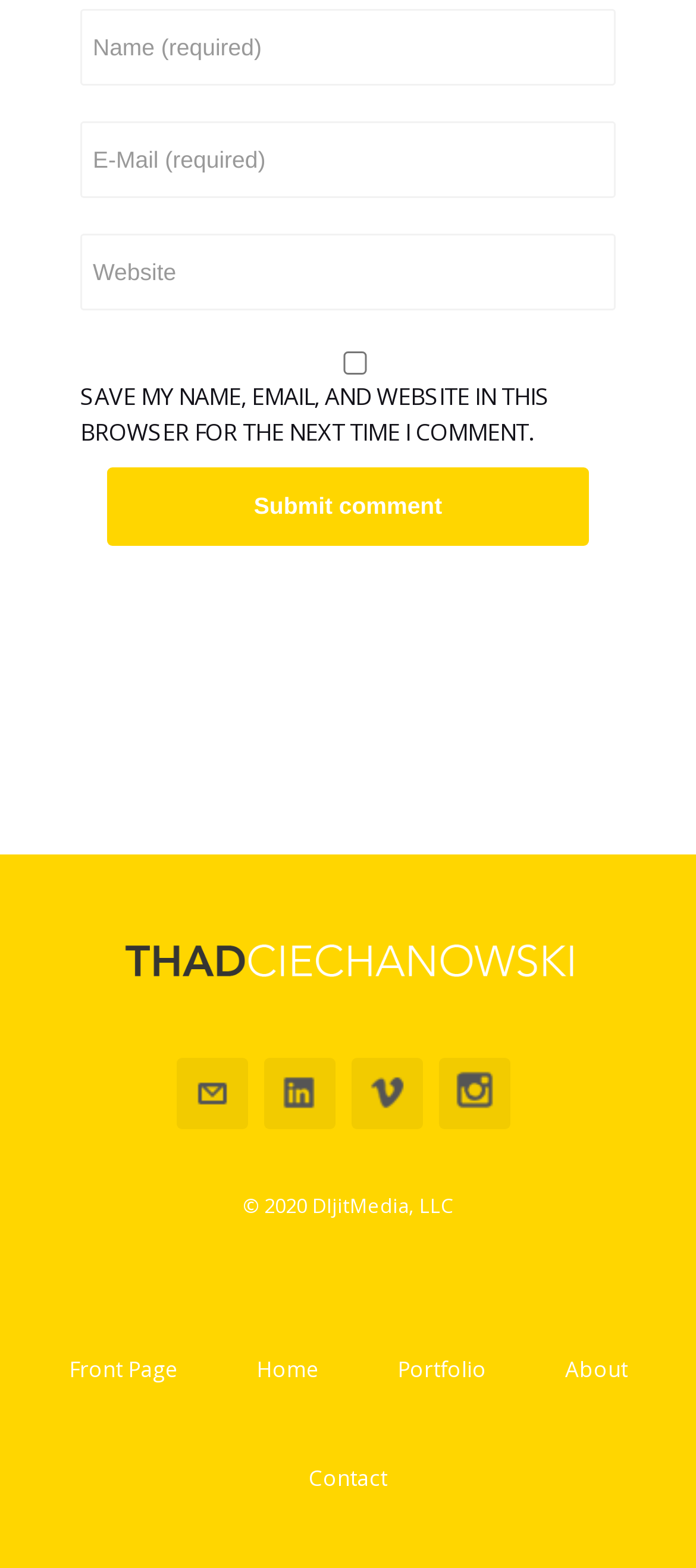What is the copyright year?
Using the visual information, answer the question in a single word or phrase.

2020